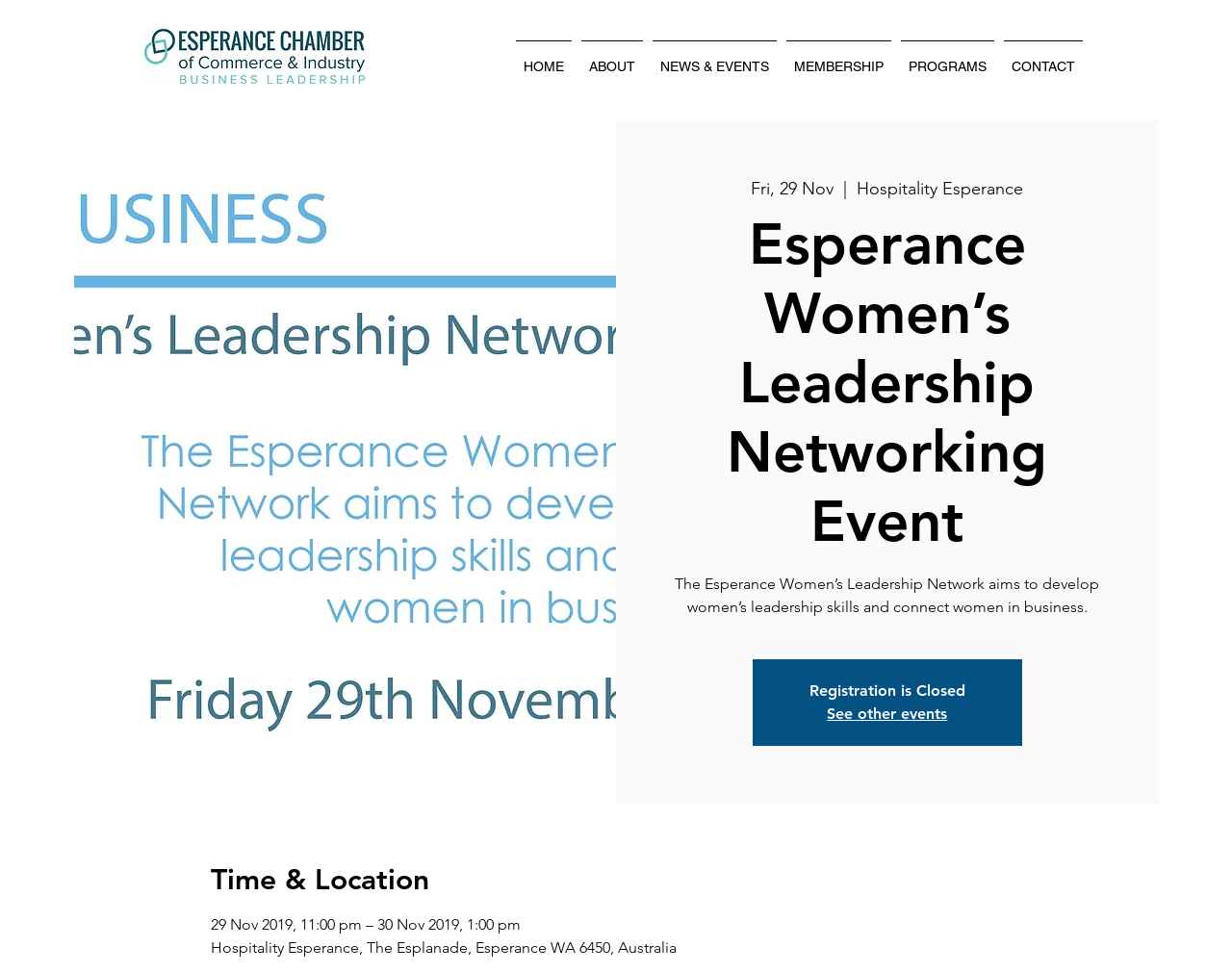Please respond in a single word or phrase: 
What is the date of the event?

29 Nov 2019, 11:00 pm – 30 Nov 2019, 1:00 pm